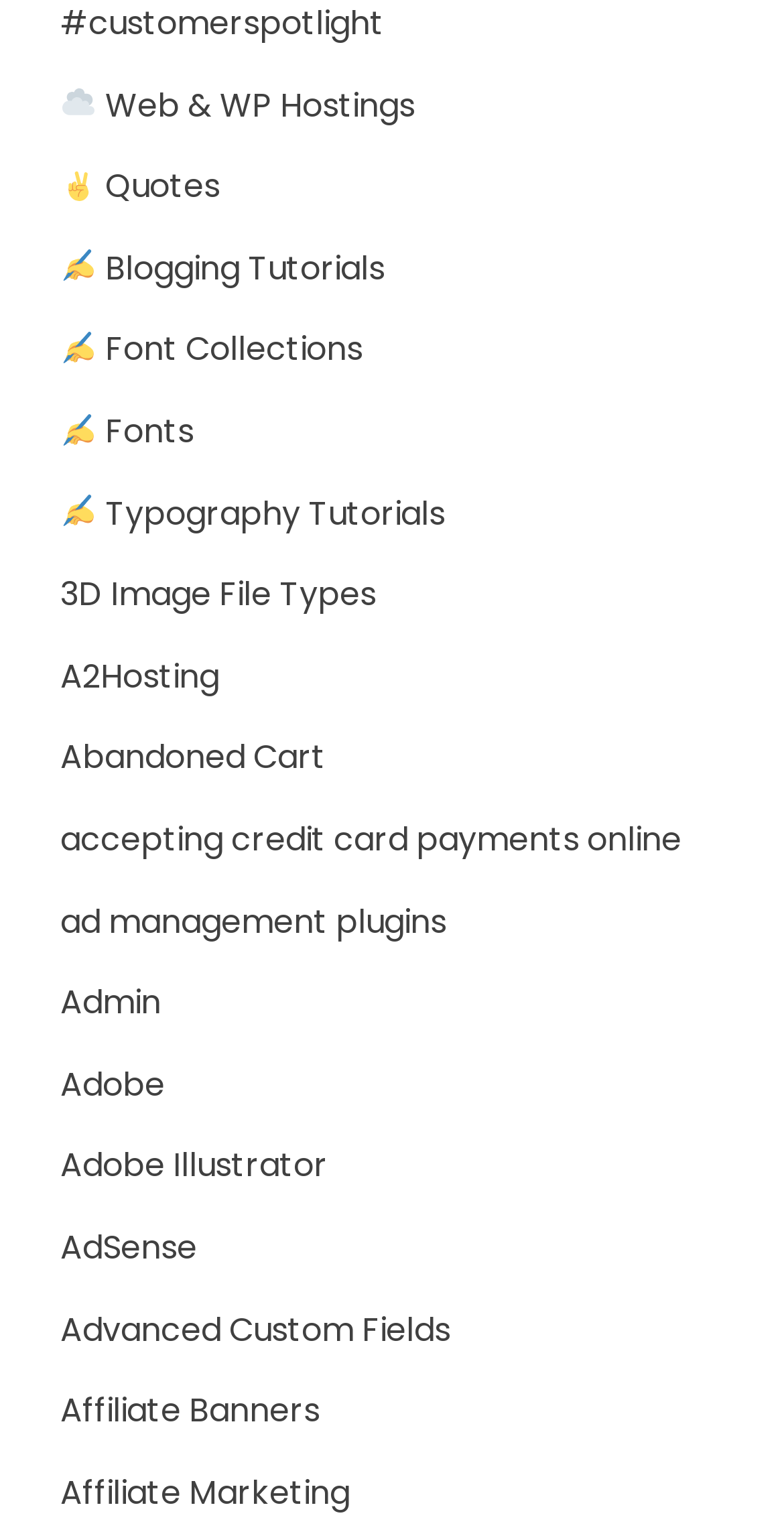Please determine the bounding box of the UI element that matches this description: Abandoned Cart. The coordinates should be given as (top-left x, top-left y, bottom-right x, bottom-right y), with all values between 0 and 1.

[0.077, 0.477, 0.415, 0.507]